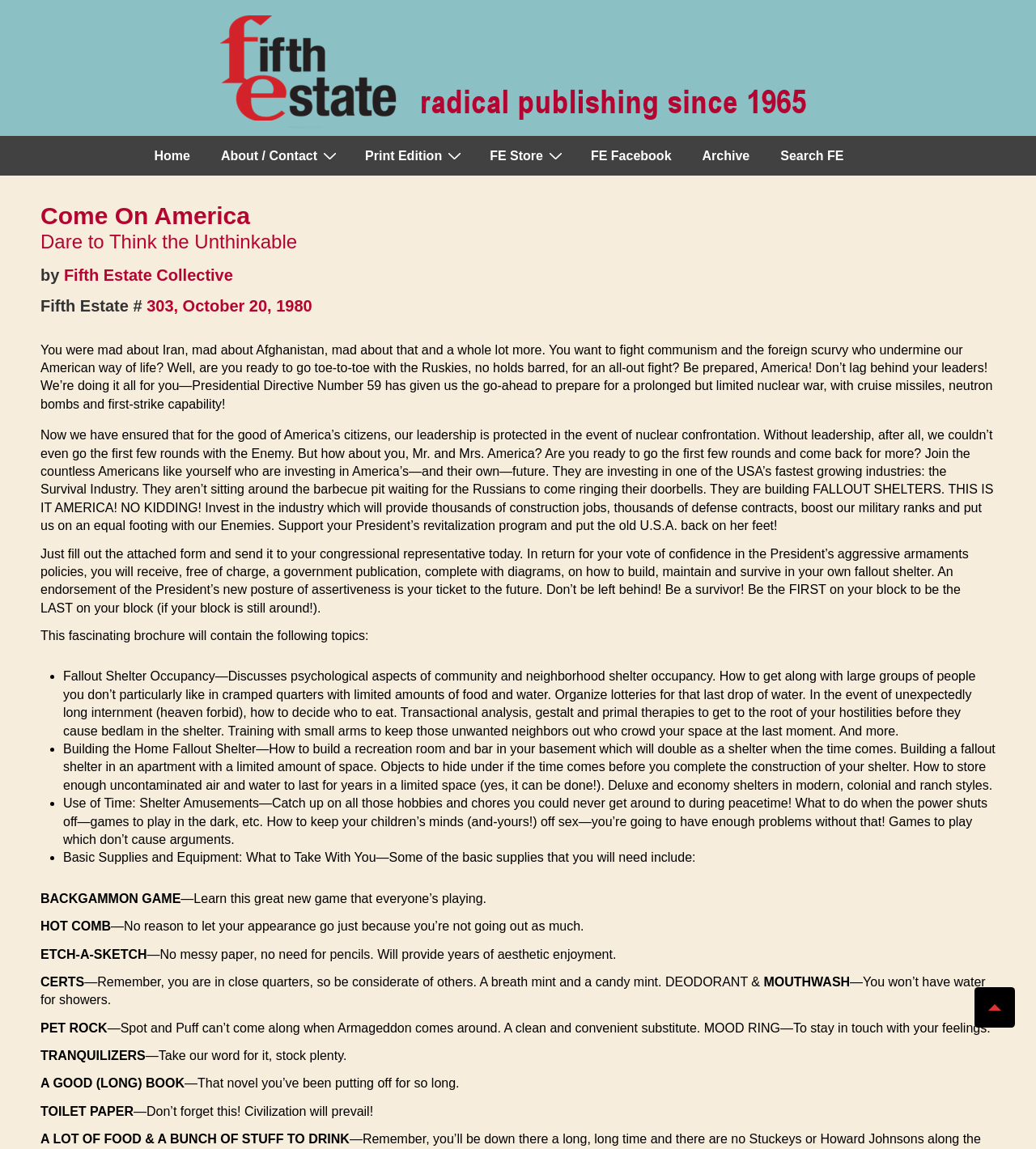What is the name of the magazine?
Answer the question with just one word or phrase using the image.

Fifth Estate